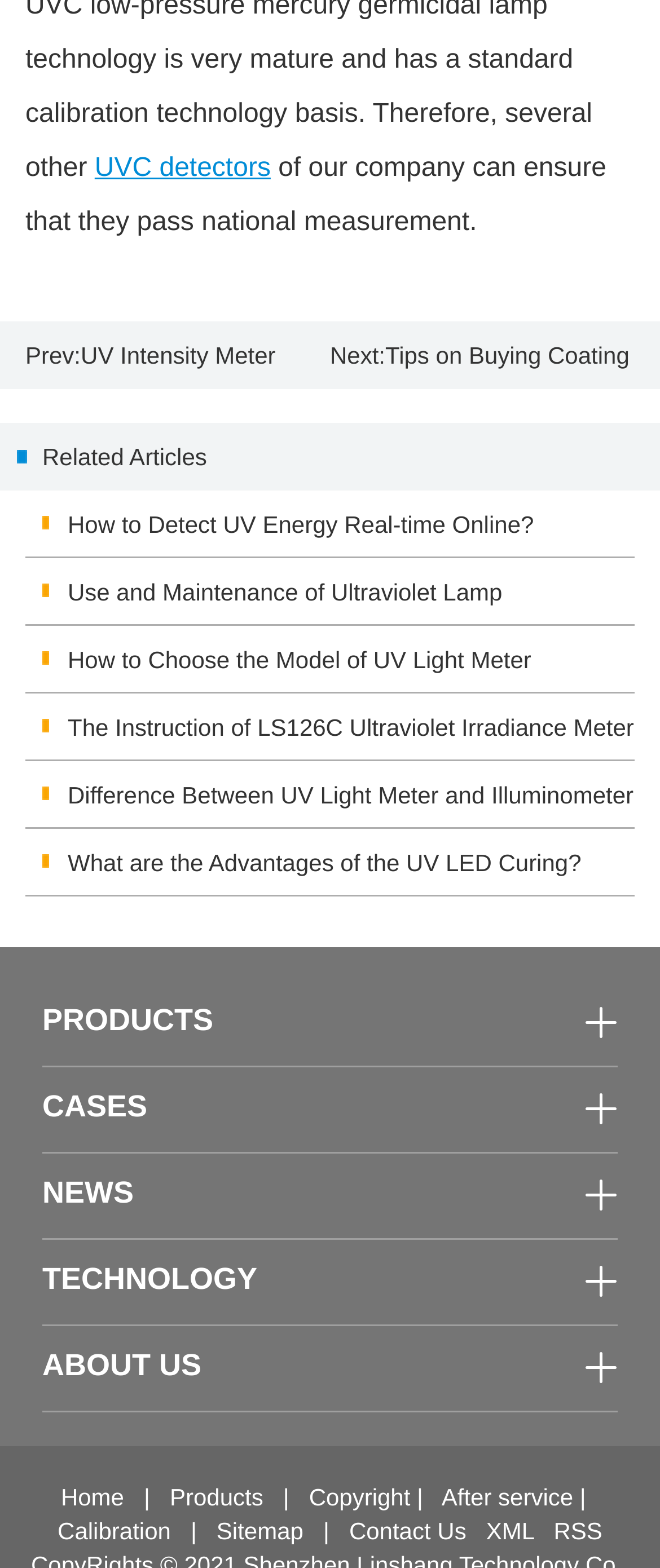Determine the bounding box coordinates of the element's region needed to click to follow the instruction: "Go to Home page". Provide these coordinates as four float numbers between 0 and 1, formatted as [left, top, right, bottom].

[0.092, 0.946, 0.188, 0.963]